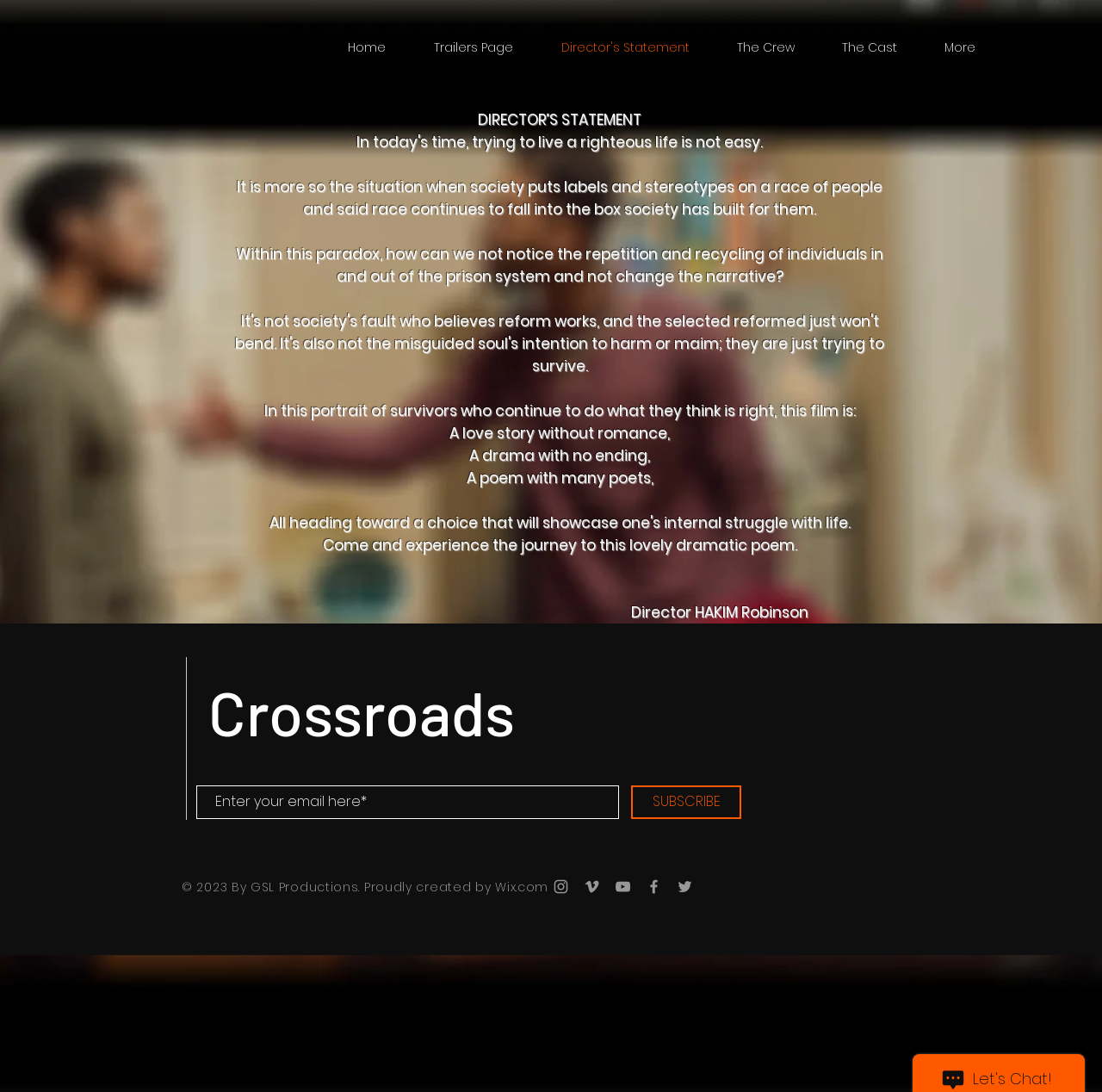Deliver a detailed narrative of the webpage's visual and textual elements.

The webpage is titled "Director's Statement | My Site" and has a navigation bar at the top with 6 links: "Home", "Trailers Page", "Director's Statement", "The Crew", "The Cast", and "More". 

Below the navigation bar, there is a main section that takes up most of the page. It starts with a heading "DIRECTOR'S STATEMENT" followed by three paragraphs of text that discuss the theme of the film, which appears to be about breaking free from societal labels and stereotypes. The text also describes the film as a love story without romance, a drama with no ending, and a poem with many poets.

Further down, there is a section with a heading "Crossroads" and a form to enter an email address to subscribe to a newsletter. There is also a button labeled "SUBSCRIBE" next to the form.

At the bottom of the page, there is a footer section with a copyright notice "© 2023 By GSL Productions. Proudly created by Wix.com" and a social media bar with 5 links to Instagram, Vimeo, YouTube, Facebook, and Twitter, each represented by a grey icon.